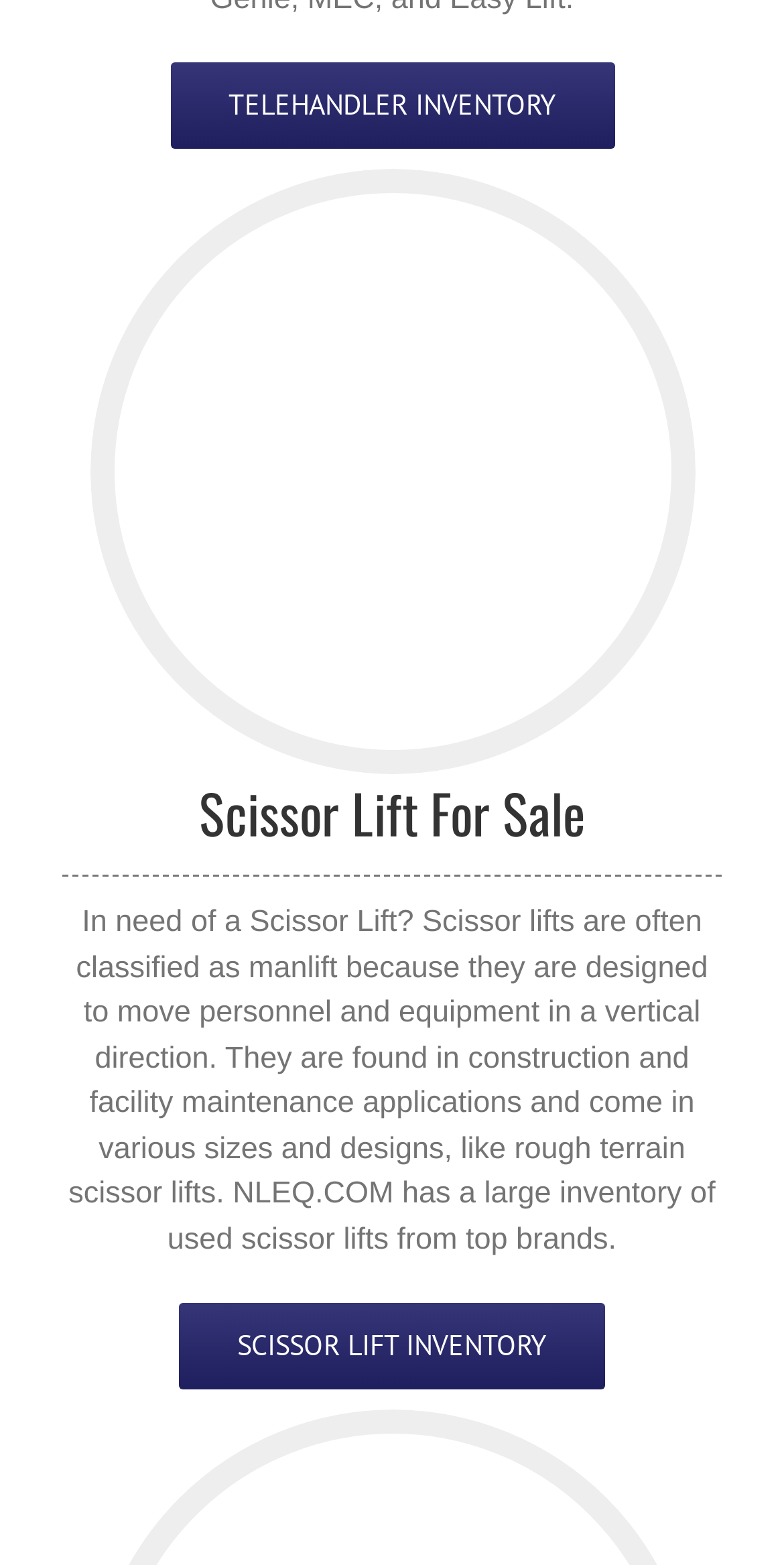Locate the bounding box for the described UI element: "Telehandler Inventory". Ensure the coordinates are four float numbers between 0 and 1, formatted as [left, top, right, bottom].

[0.217, 0.04, 0.783, 0.096]